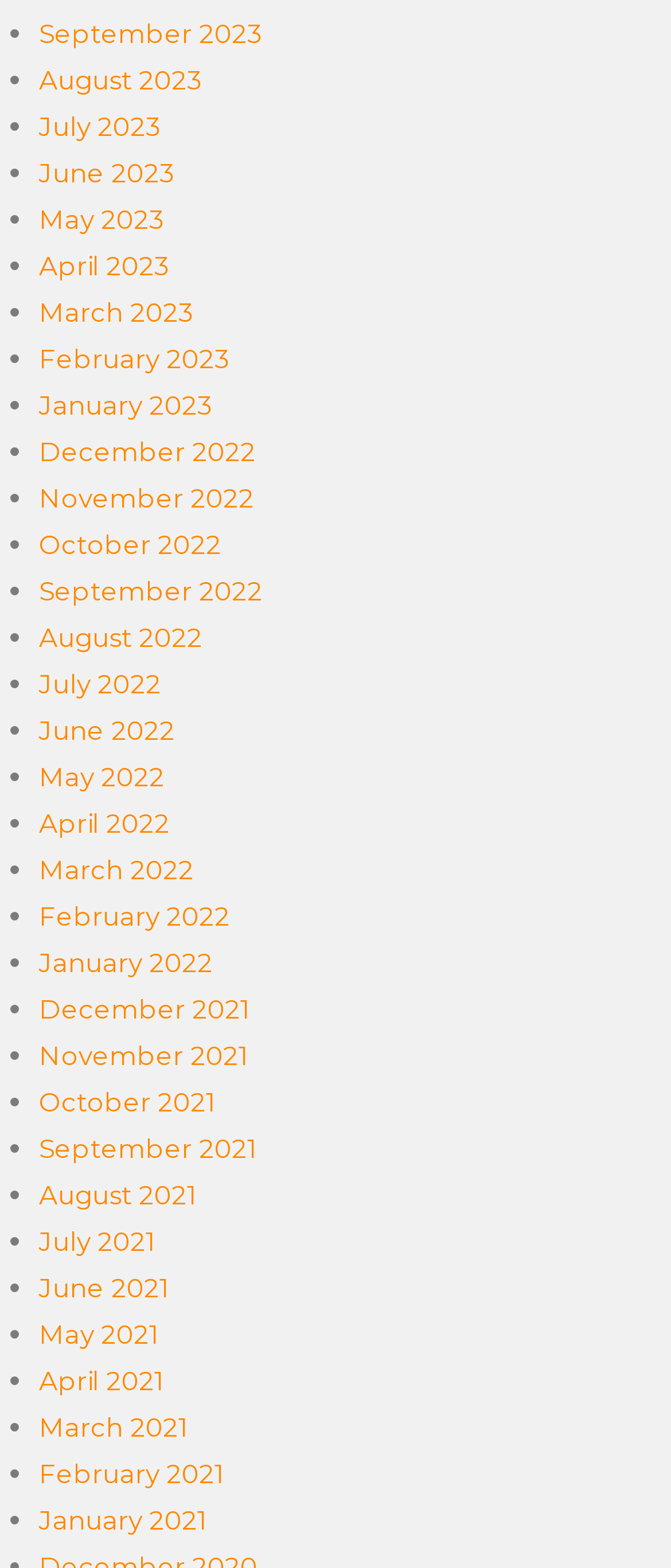Provide a one-word or short-phrase answer to the question:
How many months are listed on this webpage?

24